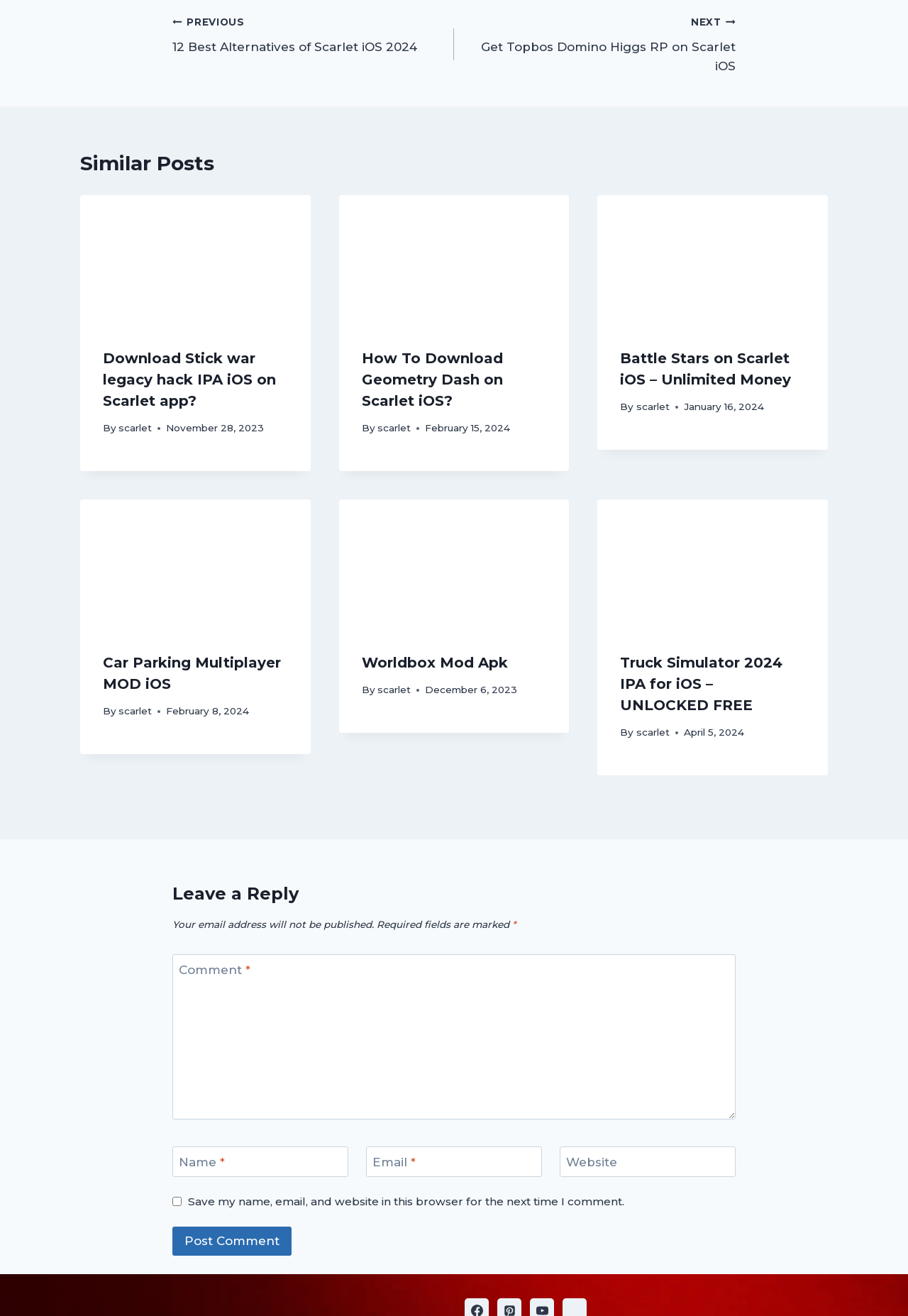Using the information in the image, give a detailed answer to the following question: What is the purpose of the navigation section?

The navigation section is located at the top of the webpage and contains links to previous and next posts, indicating that the webpage is a blog or article page with multiple posts.